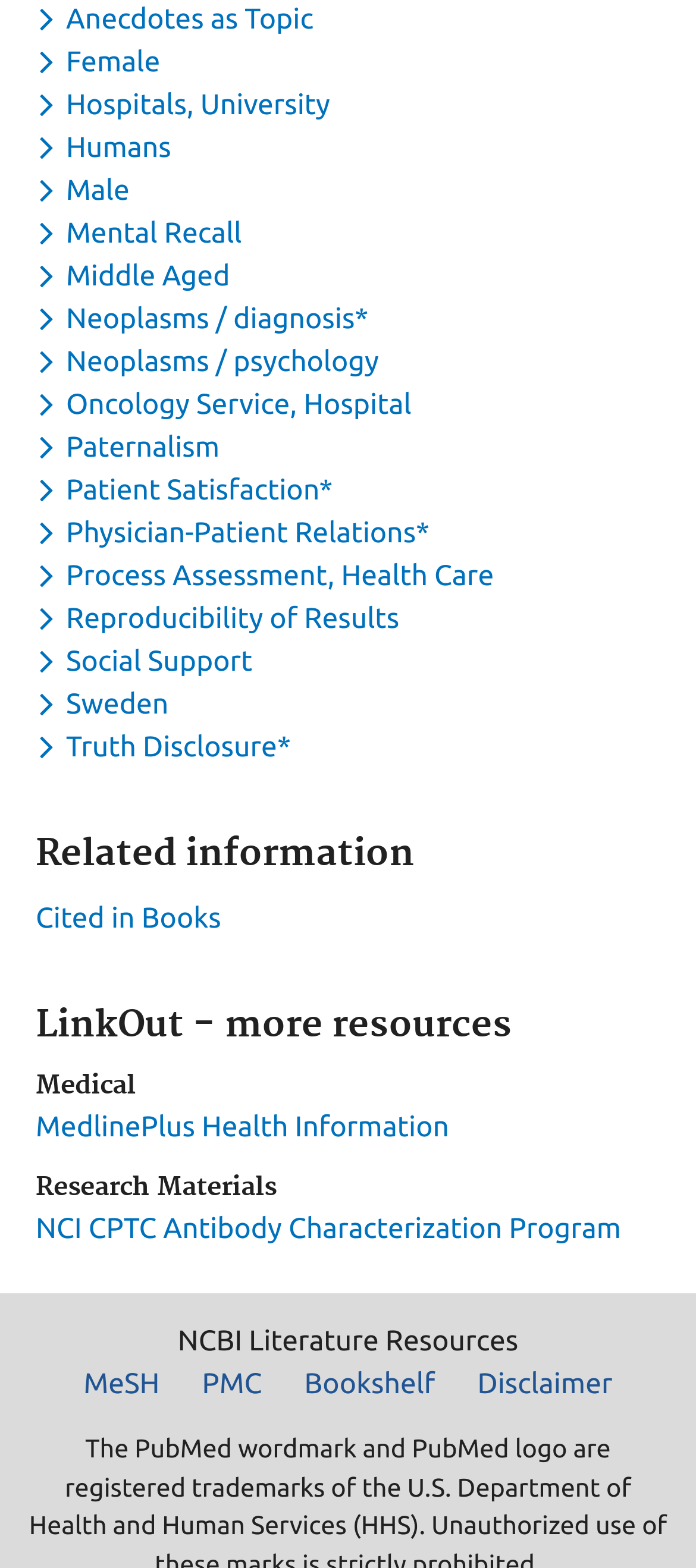Pinpoint the bounding box coordinates of the area that must be clicked to complete this instruction: "Toggle dropdown menu for keyword Anecdotes as Topic".

[0.051, 0.002, 0.463, 0.022]